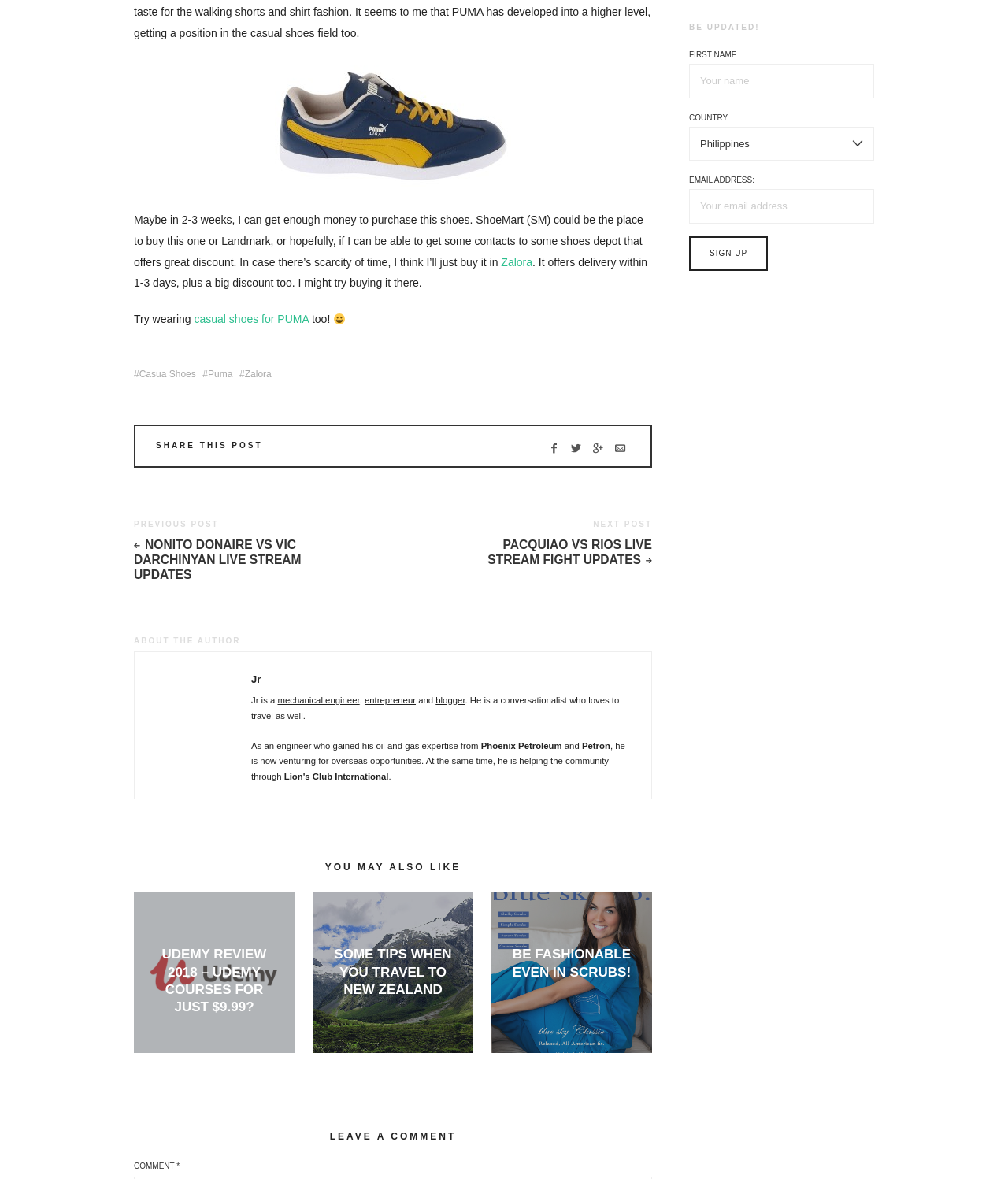Based on the image, provide a detailed and complete answer to the question: 
What is the author's profession?

The author's profession can be determined by reading the 'ABOUT THE AUTHOR' section, where it is mentioned that 'Jr is a mechanical engineer, entrepreneur, and blogger.'